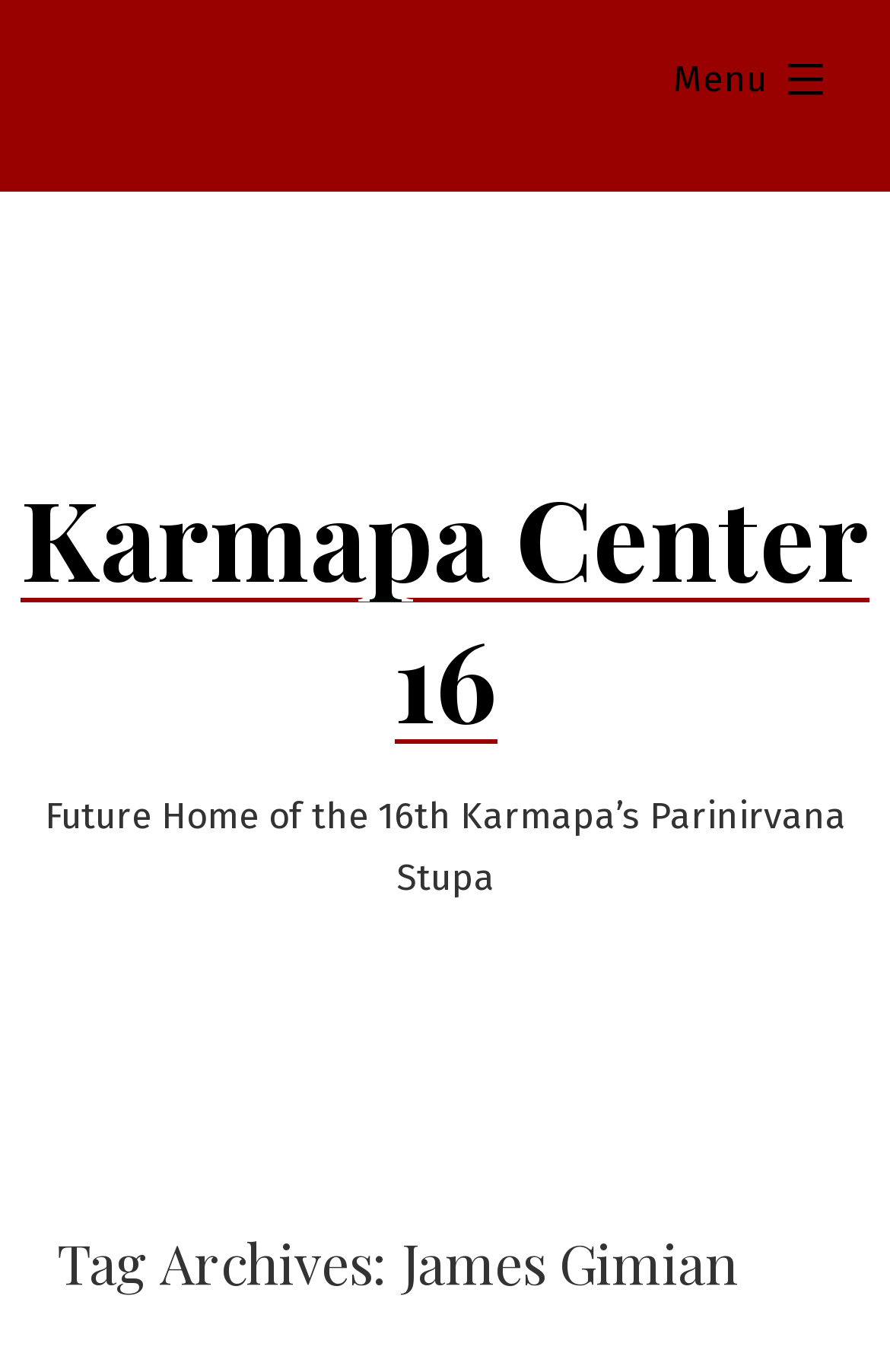Please find and generate the text of the main heading on the webpage.

Tag Archives: James Gimian